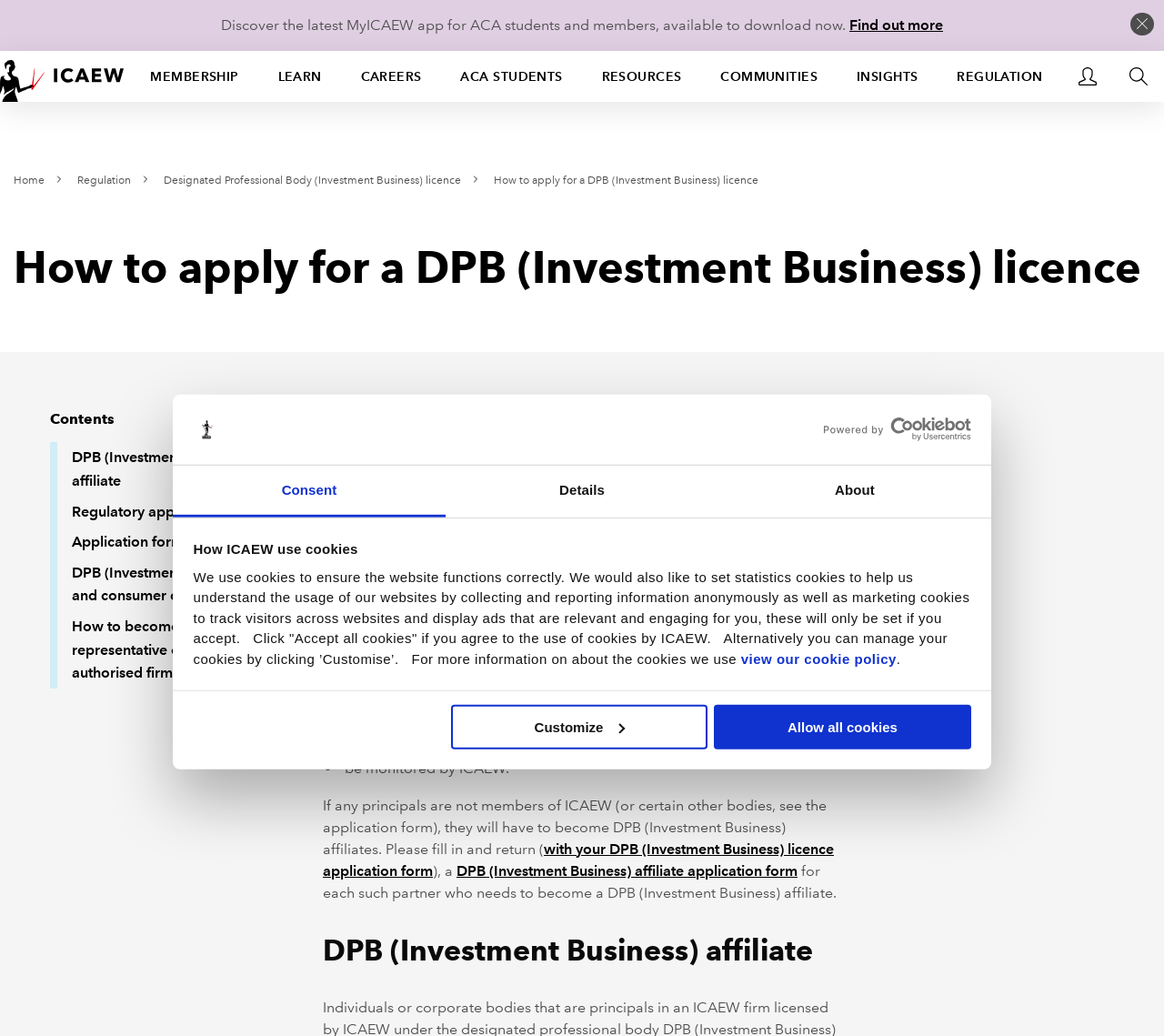Can you find the bounding box coordinates for the element that needs to be clicked to execute this instruction: "Click the 'DPB (Investment Business) affiliate' link"? The coordinates should be given as four float numbers between 0 and 1, i.e., [left, top, right, bottom].

[0.062, 0.427, 0.254, 0.479]